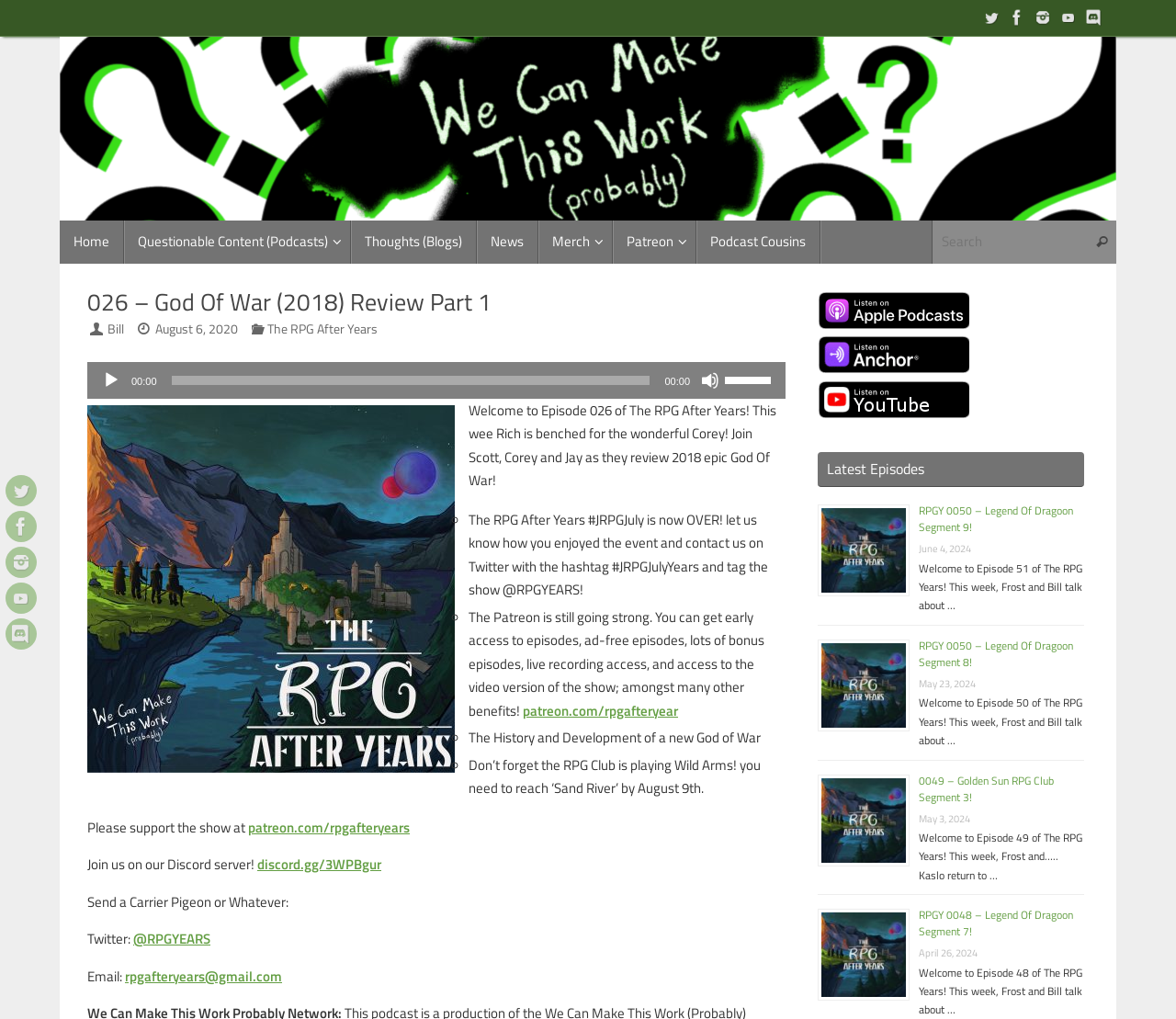Specify the bounding box coordinates for the region that must be clicked to perform the given instruction: "Click on the Twitter link".

[0.113, 0.911, 0.179, 0.932]